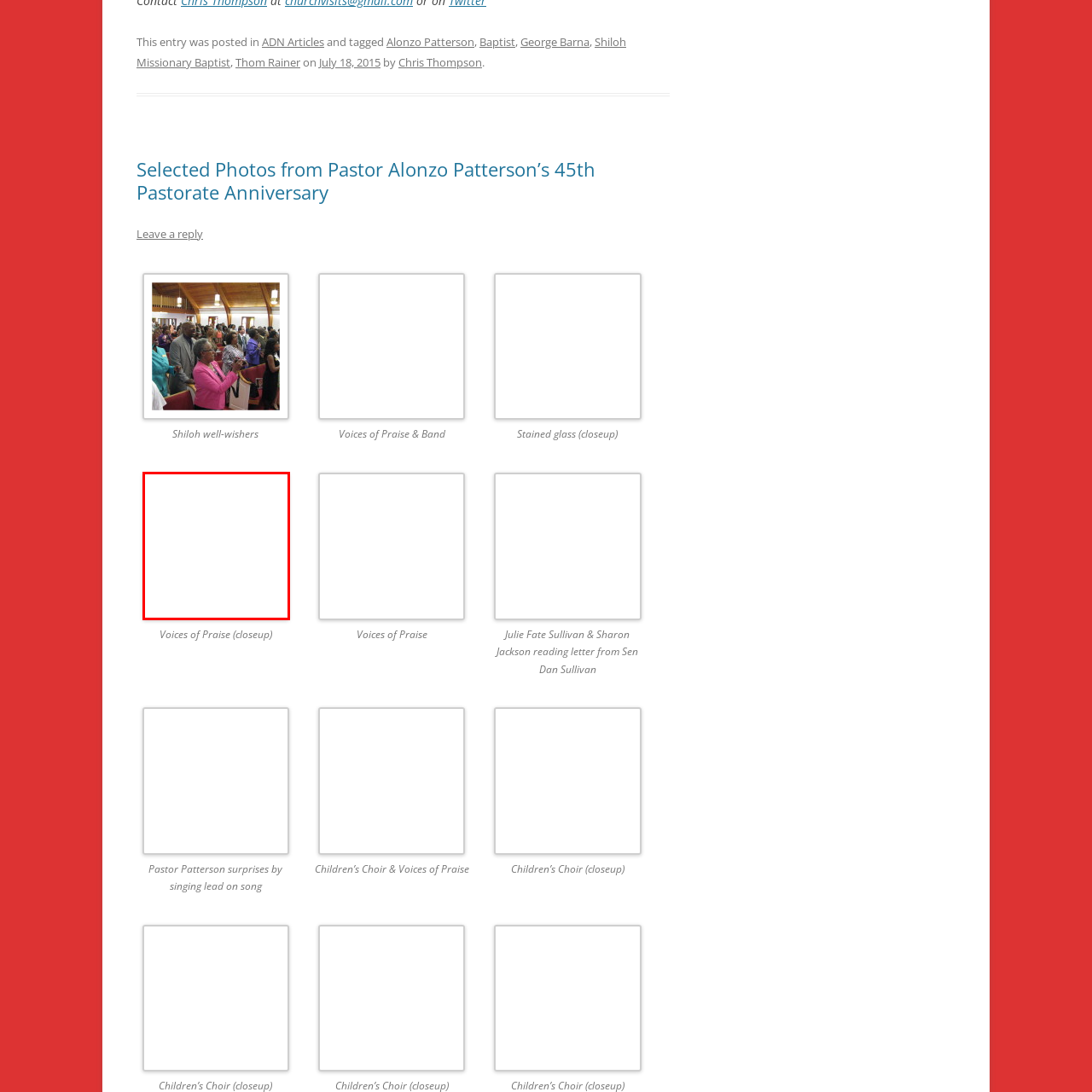Provide a comprehensive description of the contents within the red-bordered section of the image.

This image is part of a gallery showcasing significant moments from Pastor Alonzo Patterson's 45th Pastorate Anniversary celebration. Specifically, it is categorized under "Voices of Praise (closeup)," potentially capturing an intimate moment of the choir performing. The accompanying text highlights the contributions of the "Voices of Praise," reinforcing the celebratory atmosphere of the event. The image emphasizes the involvement of the choir in the festivities, illustrating their role in enhancing the spiritual experience during the anniversary celebration.